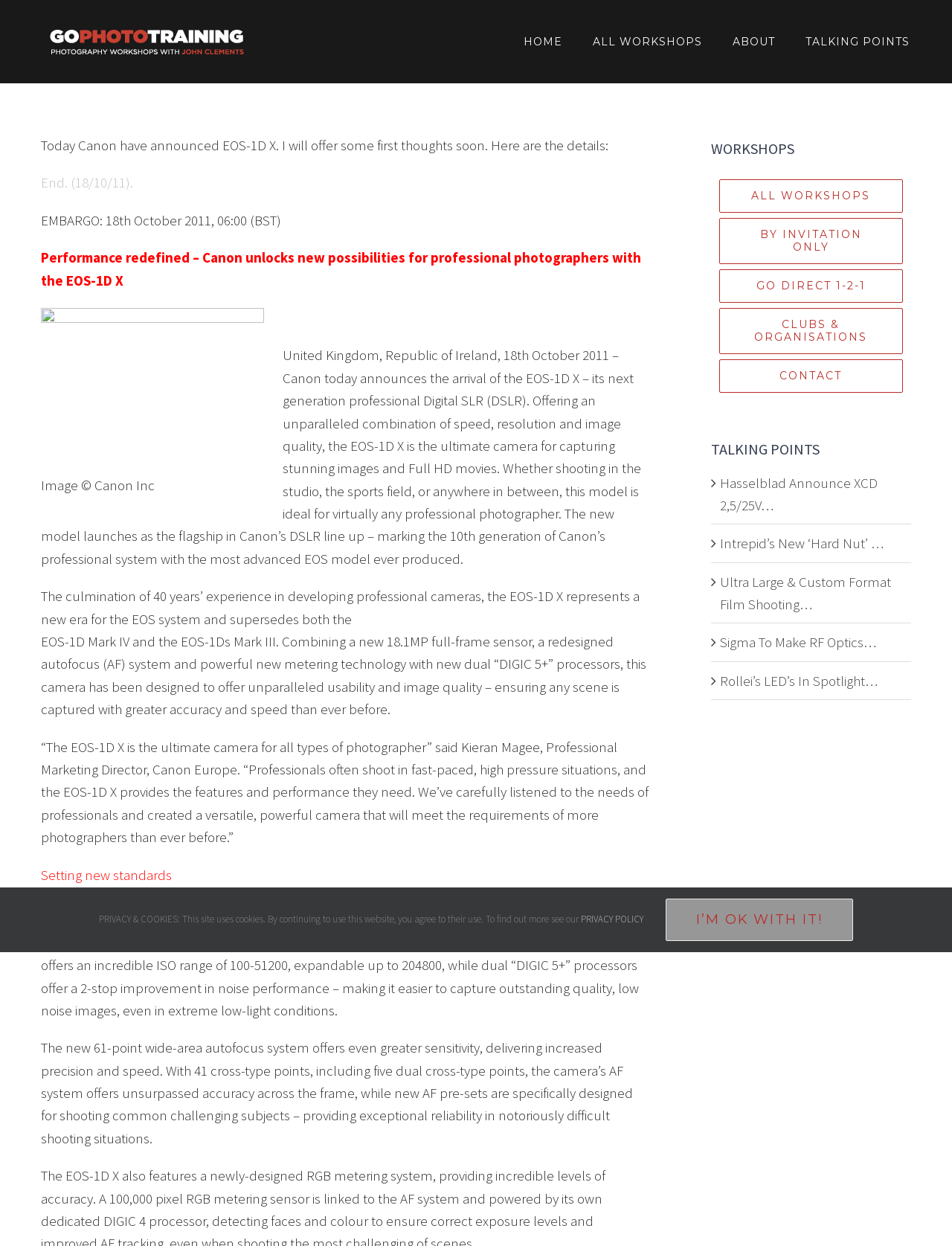Kindly determine the bounding box coordinates for the clickable area to achieve the given instruction: "Click the 'HOME' link".

[0.55, 0.0, 0.591, 0.067]